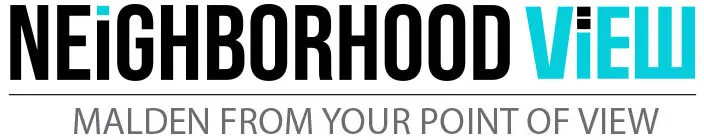Describe the image with as much detail as possible.

The image titled "Neighborhood View" serves as a prominent header for the local publication focused on Malden, showcasing the tagline "Malden From Your Point of View." The design features a modern and bold typography where "NEIGHBORHOOD" is presented in black, while "VIEW" is highlighted in a bright blue, emphasizing the publication's fresh and engaging perspective on community topics. This title encapsulates the essence of the content, which revolves around local stories, events, and issues pertinent to residents, inviting readers to connect with their community in a meaningful way.